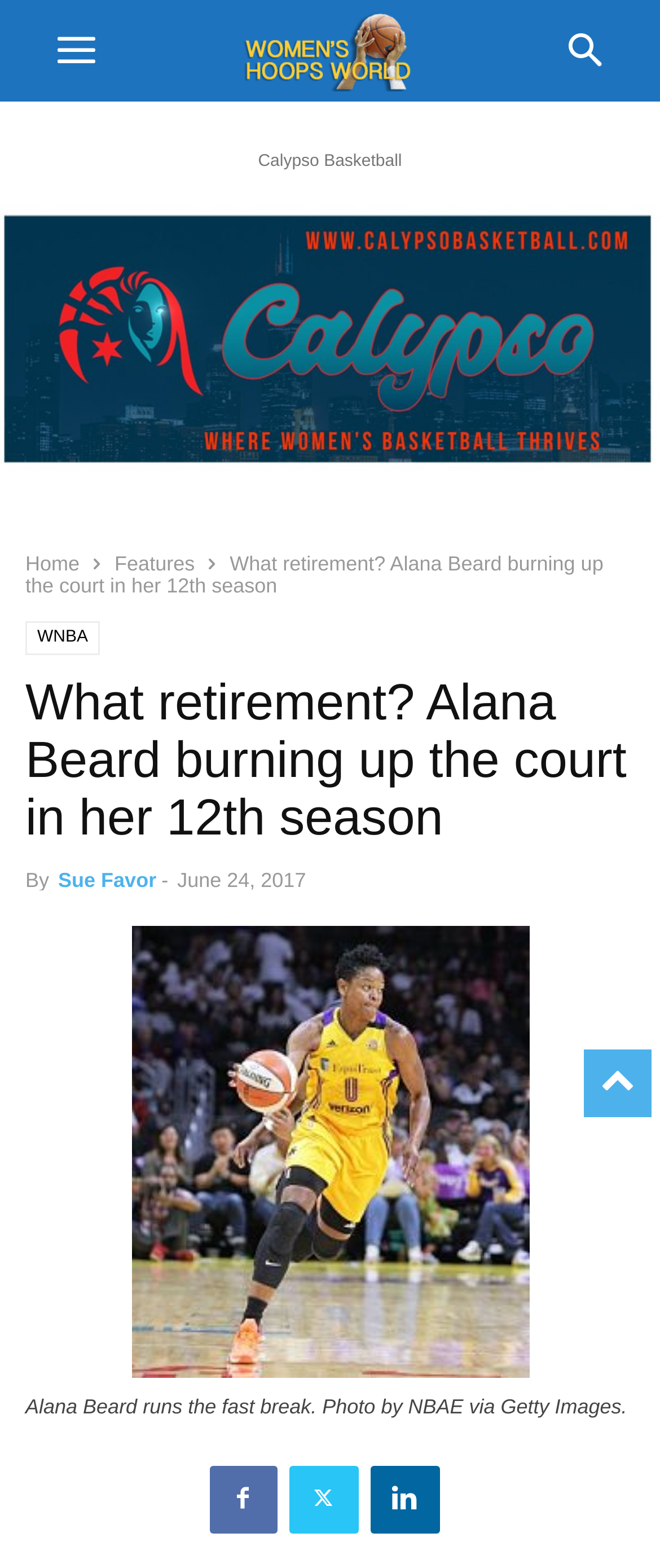Could you highlight the region that needs to be clicked to execute the instruction: "go to top"?

[0.885, 0.669, 0.987, 0.694]